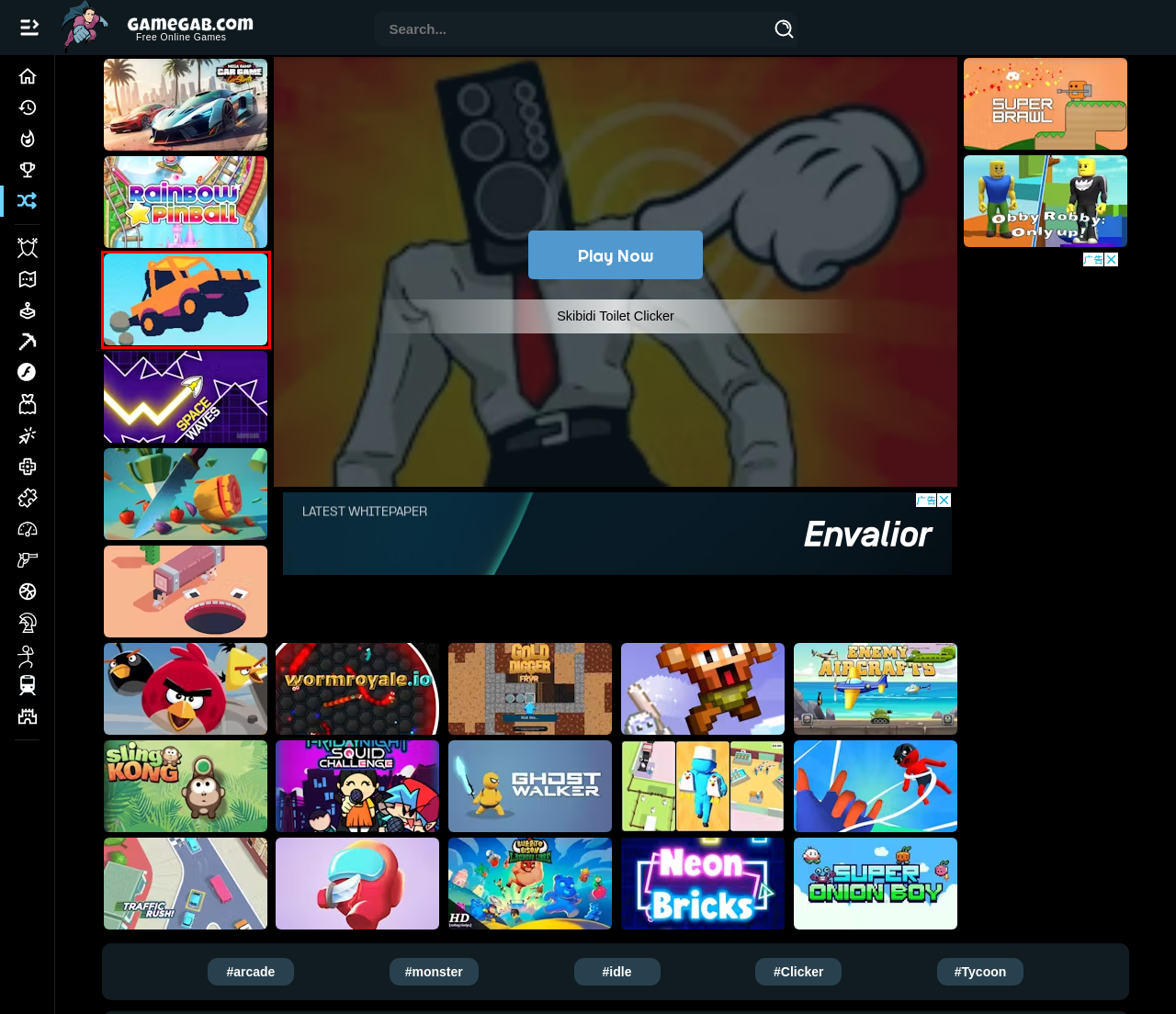A screenshot of a webpage is provided, featuring a red bounding box around a specific UI element. Identify the webpage description that most accurately reflects the new webpage after interacting with the selected element. Here are the candidates:
A. Among U Red Imposter 🕹️ Play Among U Red Imposter on Ga
B. Slice Master 🕹️ Play Slice Master on GameGab
C. Play free Tycoon Games
D. Burrito Bison Launcha Libre 🕹️ Play Burrito Bison Launc
E. Butcher Warehouse 🕹️ Play Butcher Warehouse on GameGab
F. Rainbow Star Pinball 🕹️ Play Rainbow Star Pinball on Ga
G. Drift Wave 🕹️ Play Drift Wave on GameGab
H. Play free Monster Games

G